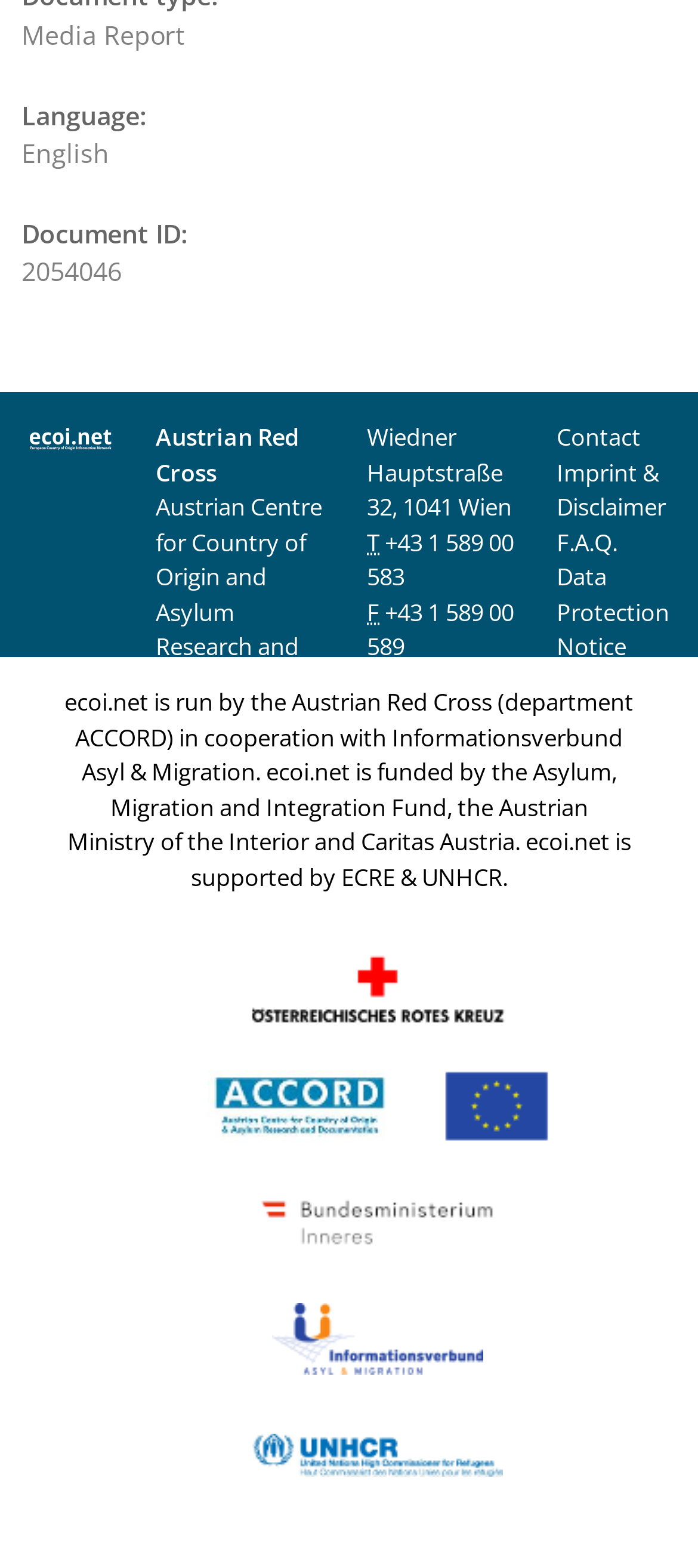Identify the bounding box for the UI element described as: "+43 1 589 00 589". Ensure the coordinates are four float numbers between 0 and 1, formatted as [left, top, right, bottom].

[0.526, 0.38, 0.736, 0.422]